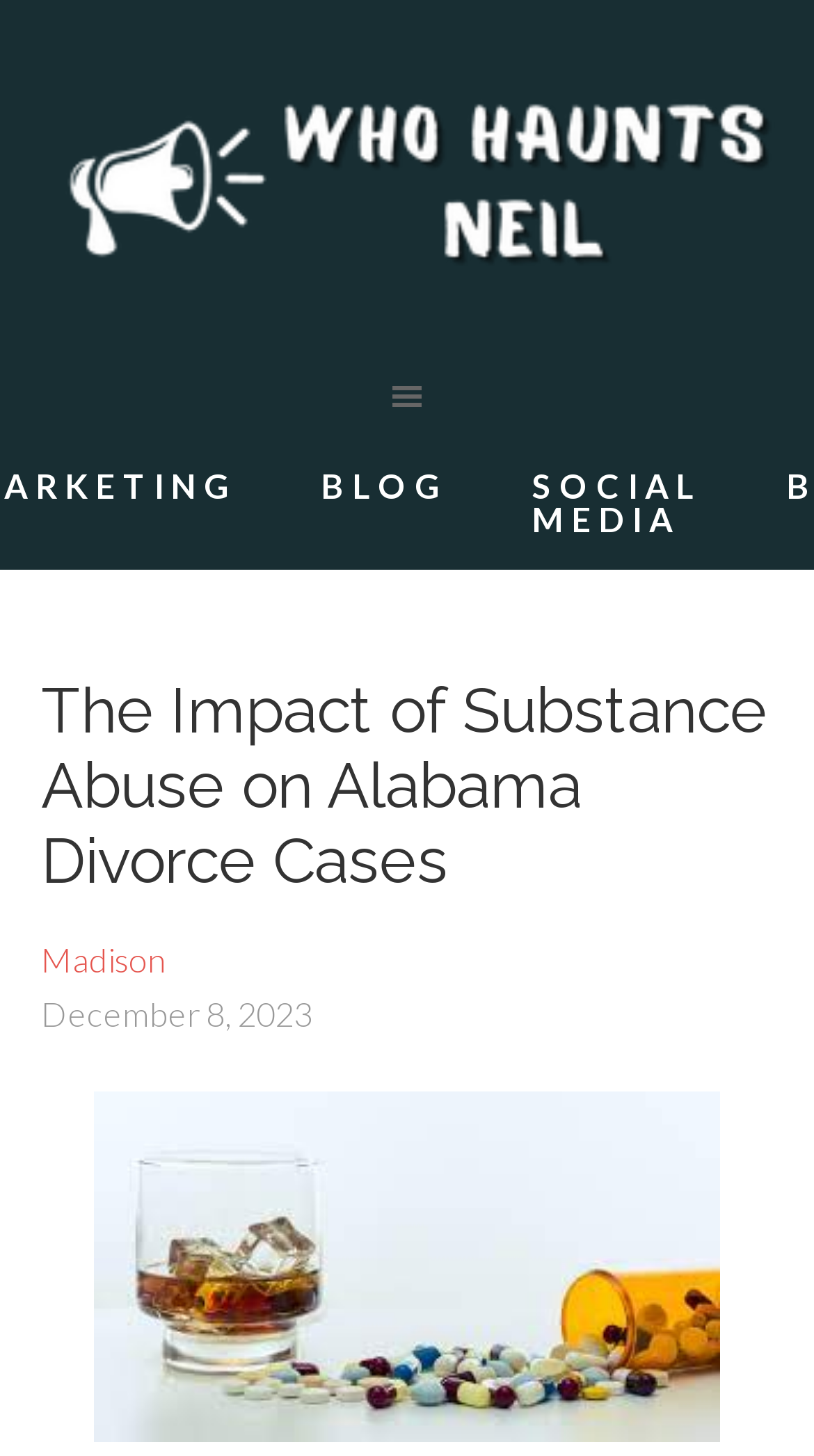Can you find and generate the webpage's heading?

The Impact of Substance Abuse on Alabama Divorce Cases